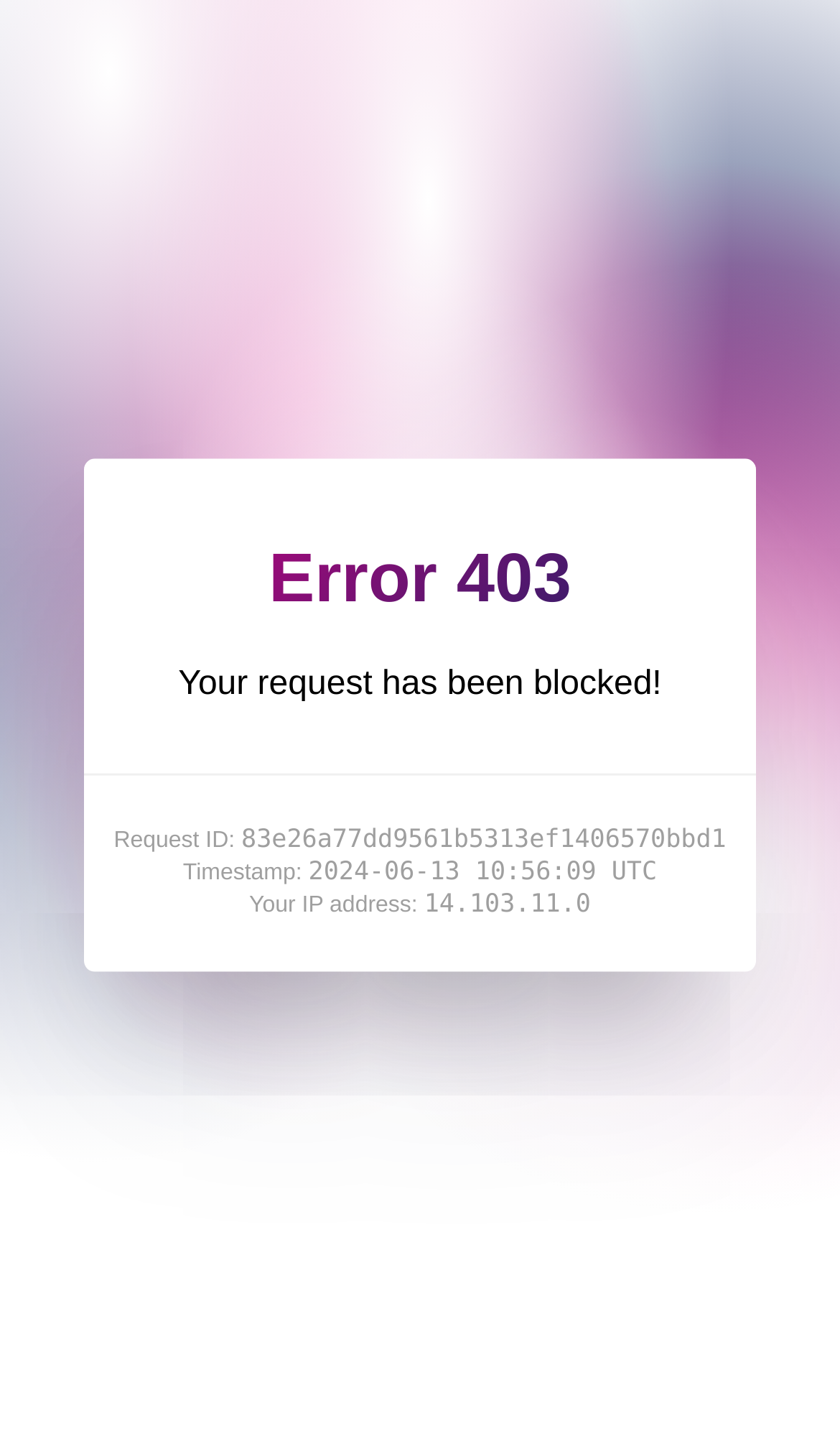Give a one-word or phrase response to the following question: What is the timestamp of the request?

2024-06-13 10:56:09 UTC